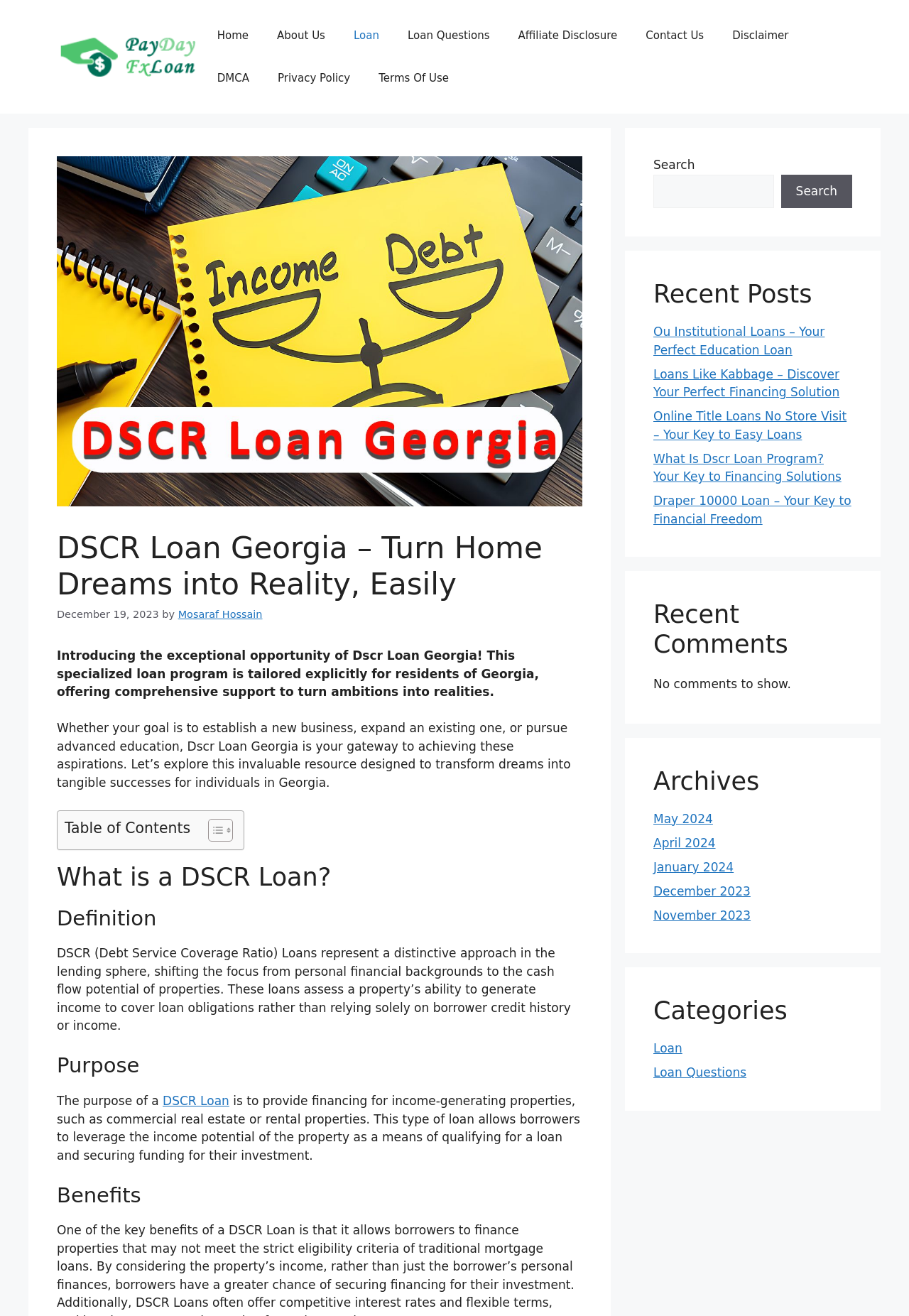Answer with a single word or phrase: 
What is the name of the loan program?

DSCR Loan Georgia